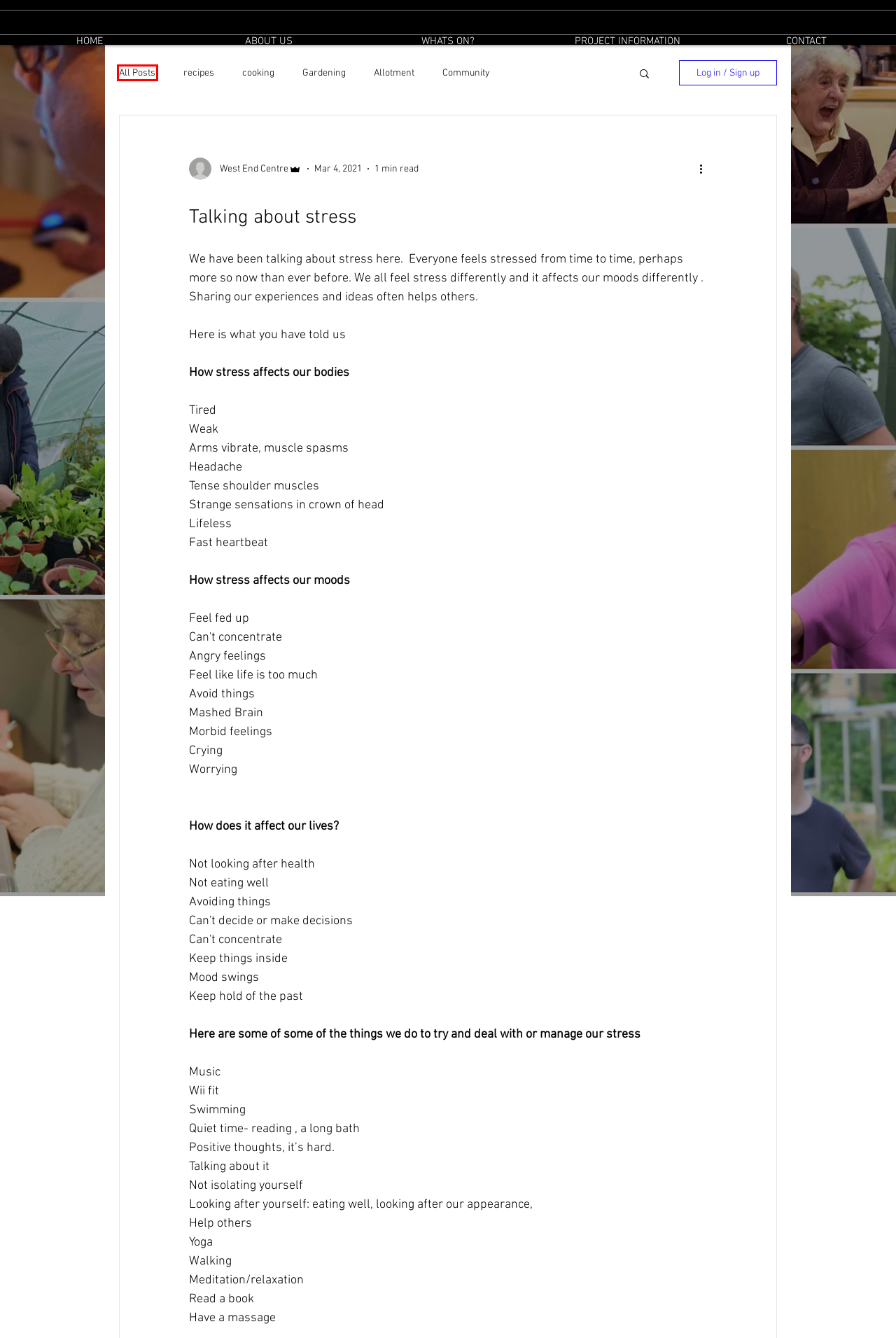Examine the screenshot of a webpage with a red rectangle bounding box. Select the most accurate webpage description that matches the new webpage after clicking the element within the bounding box. Here are the candidates:
A. Community Centre | West End Community Centre | England
B. cooking
C. Allotment
D. Community
E. recipes
F. Gardening
G. BLOG | westendcentre
H. Yorkshire Man Dan and his Allotmenteers make it to the big screen!!

G